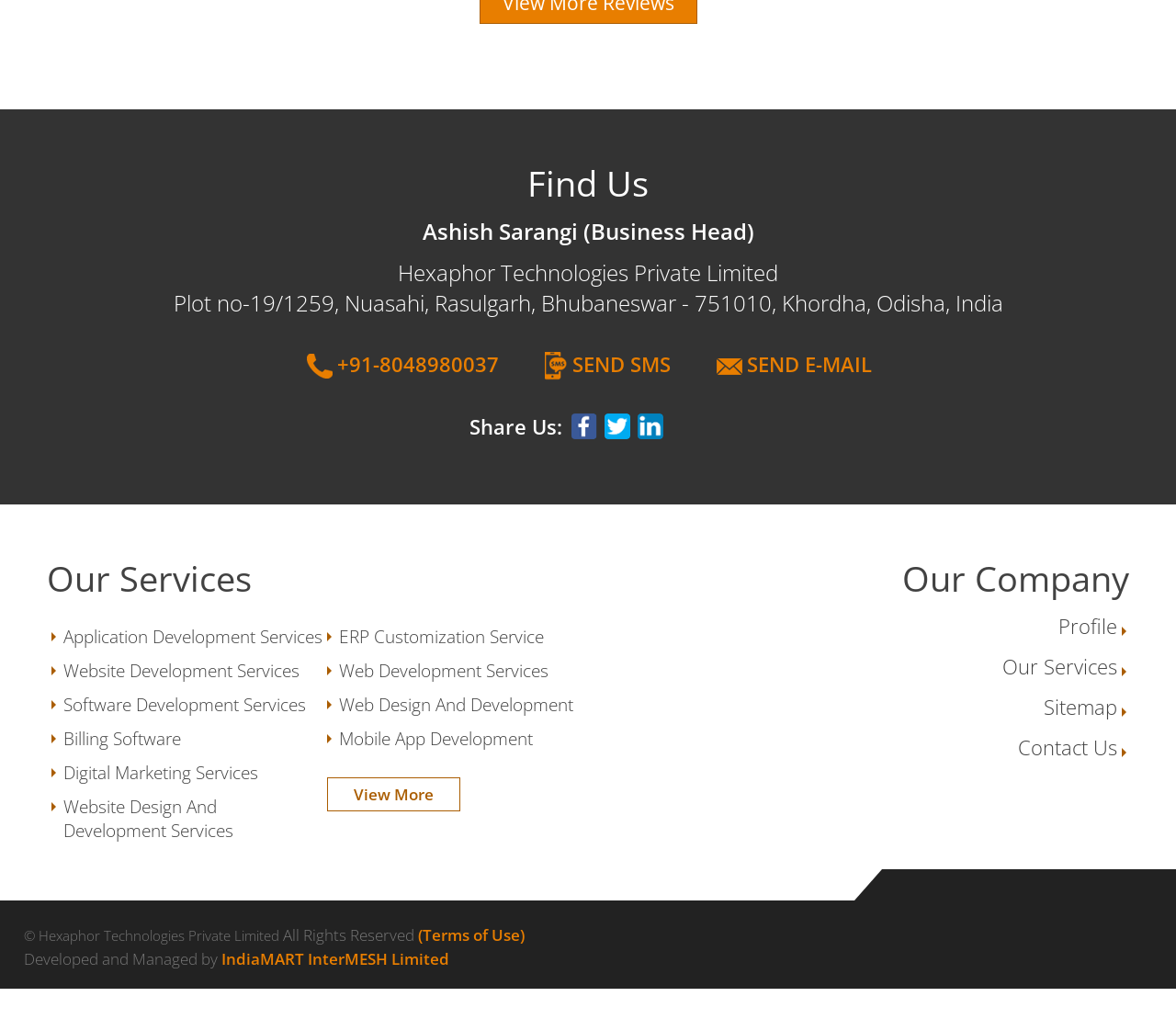Using the description: "Billing Software", identify the bounding box of the corresponding UI element in the screenshot.

[0.042, 0.713, 0.274, 0.736]